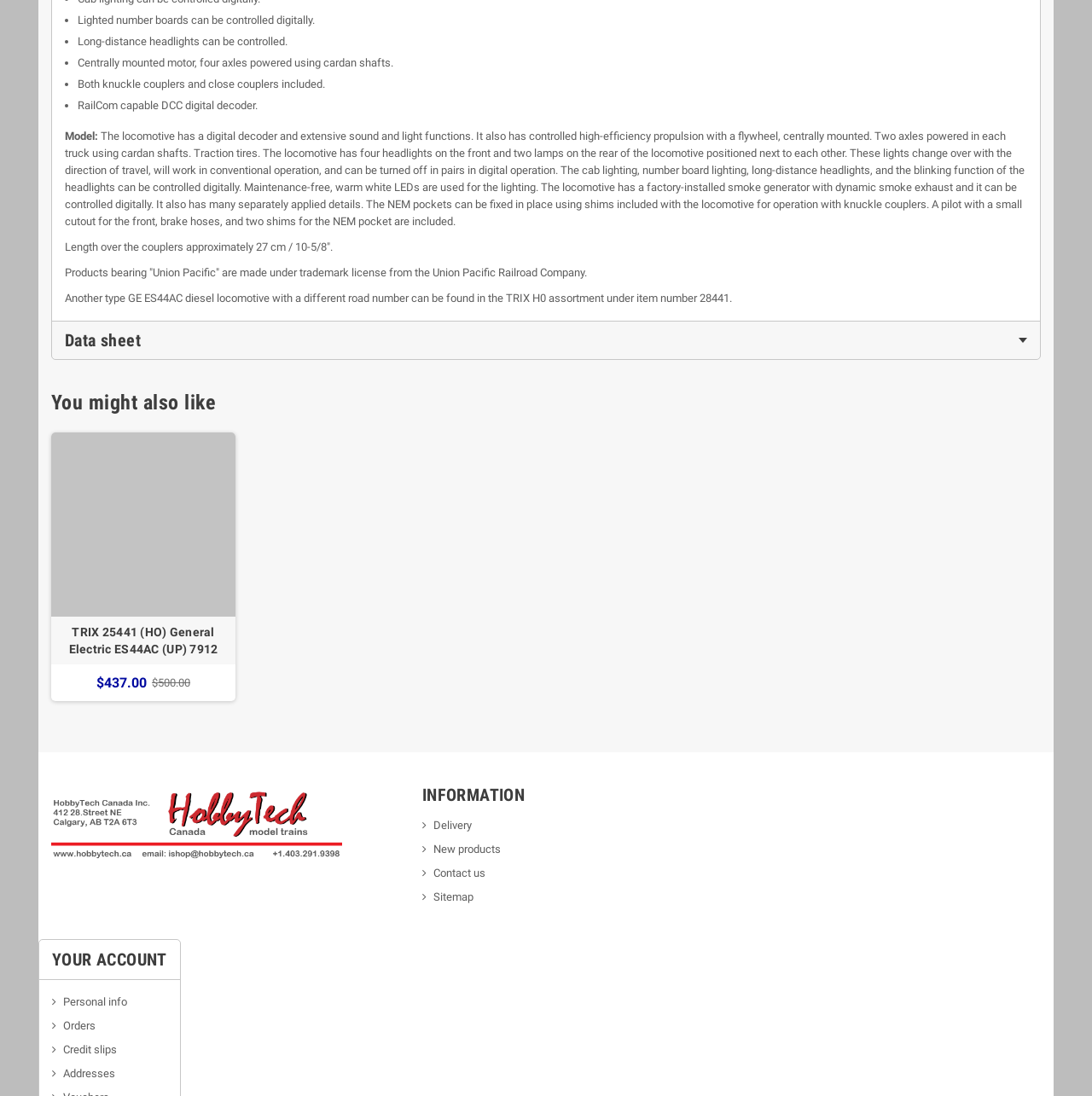Can you specify the bounding box coordinates for the region that should be clicked to fulfill this instruction: "Contact us".

[0.387, 0.791, 0.444, 0.802]